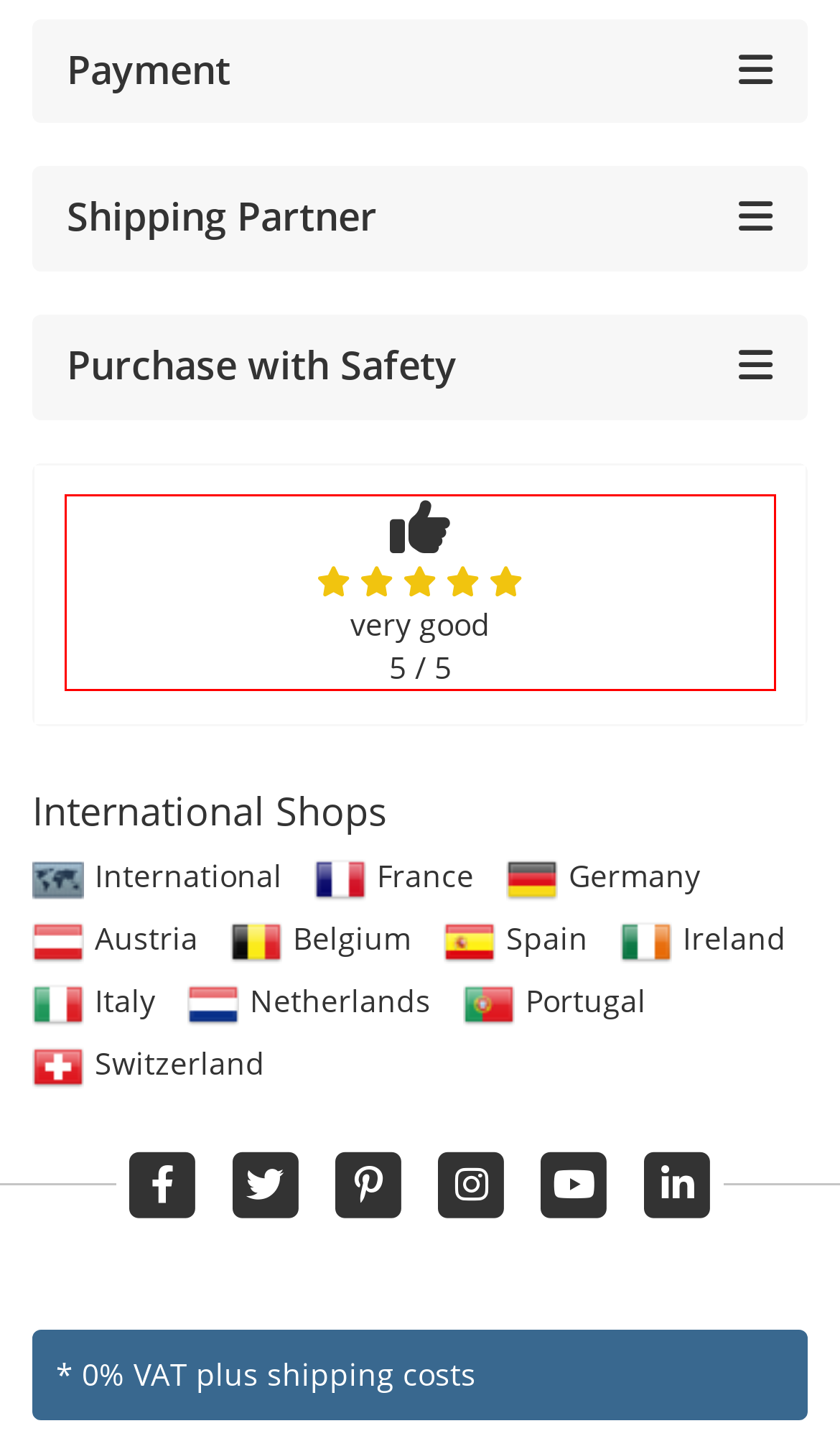Look at the screenshot of a webpage, where a red bounding box highlights an element. Select the best description that matches the new webpage after clicking the highlighted element. Here are the candidates:
A. Trophies, Medals and Awards for Sports Clubs
B. Copas, medallas y trofeos para clubes deportivos
C. Shopbewertungen - Kundenbewertungen
D. Taças, medalhas e troféus para clubes desportivos
E. Pokale, Medaillen und Trophäen für Sportvereine
F. Coppe, medaglie e trofei per club sportivi
G. Coupes, médailles et trophées pour les clubs sportifs
H. Bekers, medailles en trofeeën voor sportclubs

C